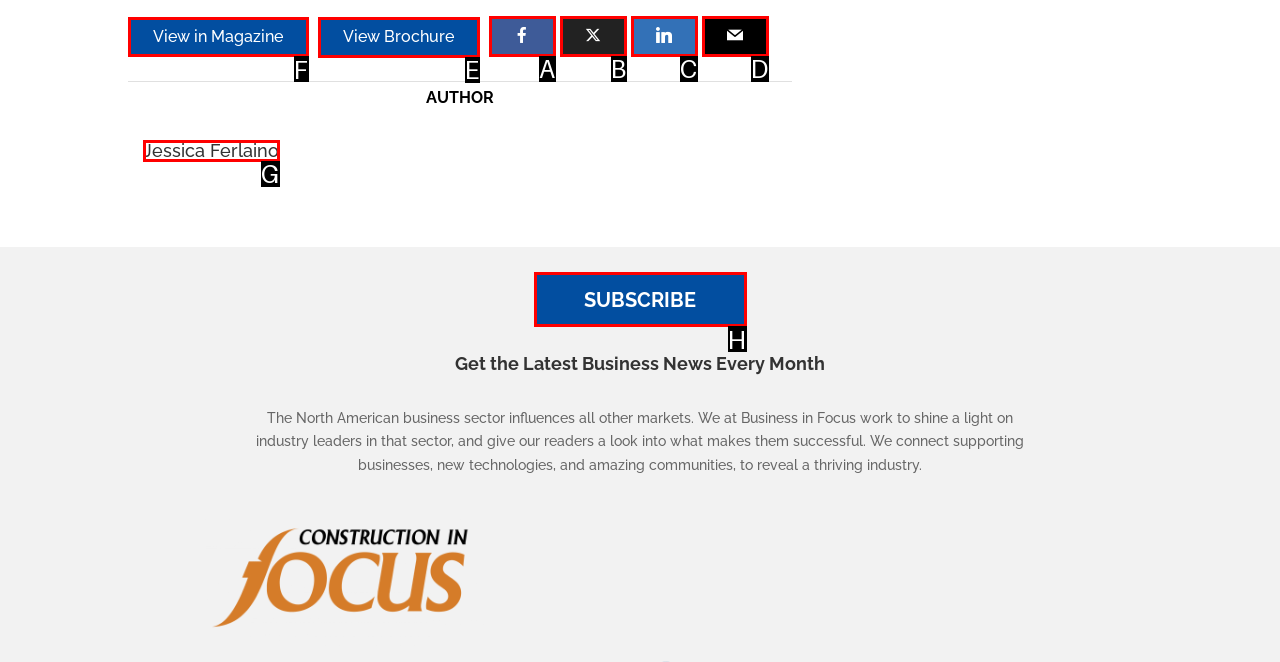Indicate the letter of the UI element that should be clicked to accomplish the task: View in Magazine. Answer with the letter only.

F